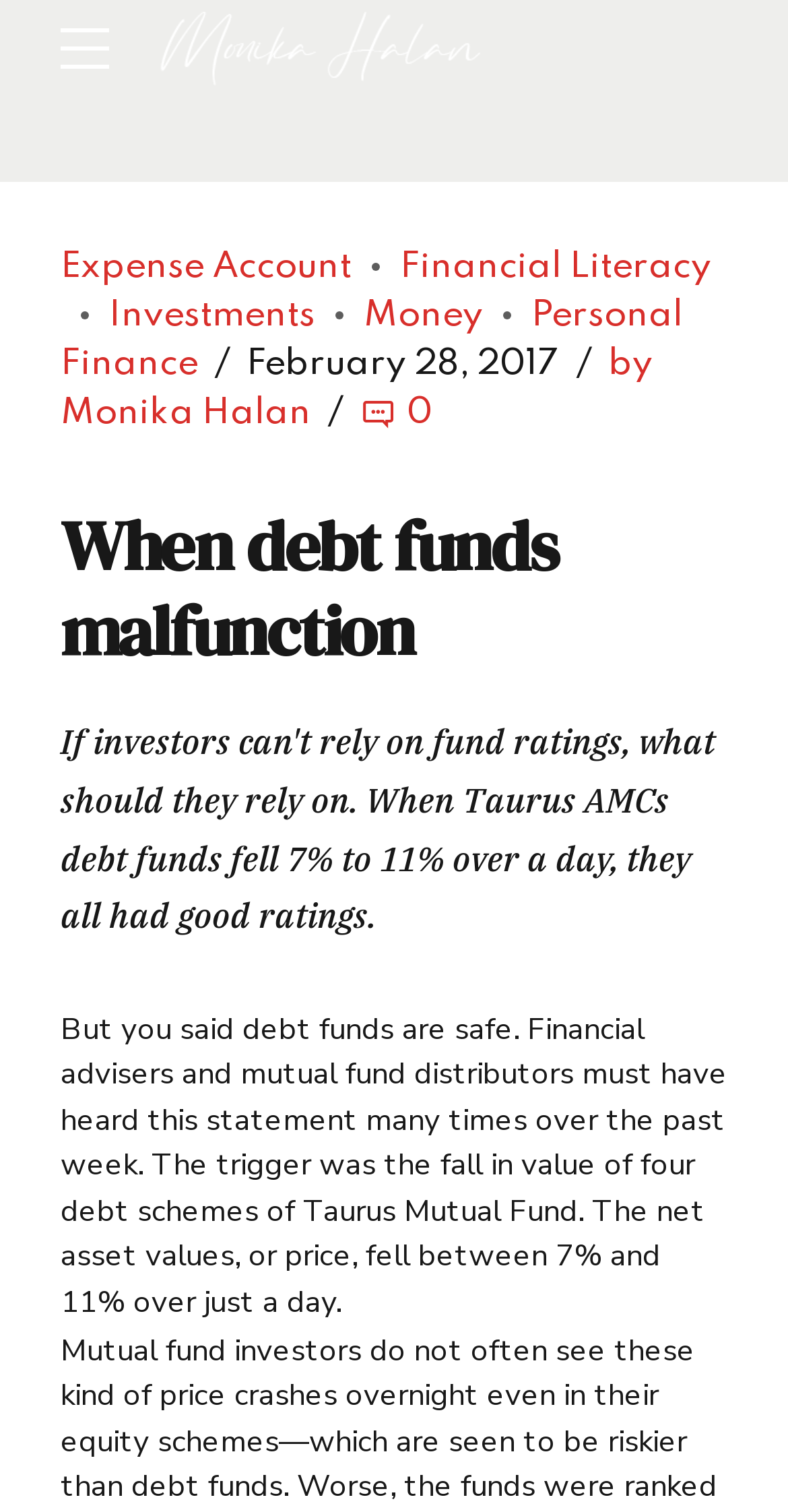Who is the author of this article?
Answer the question with as much detail as possible.

The author of this article is Monika Halan, which can be inferred from the link 'by Monika Halan' in the header section of the webpage.